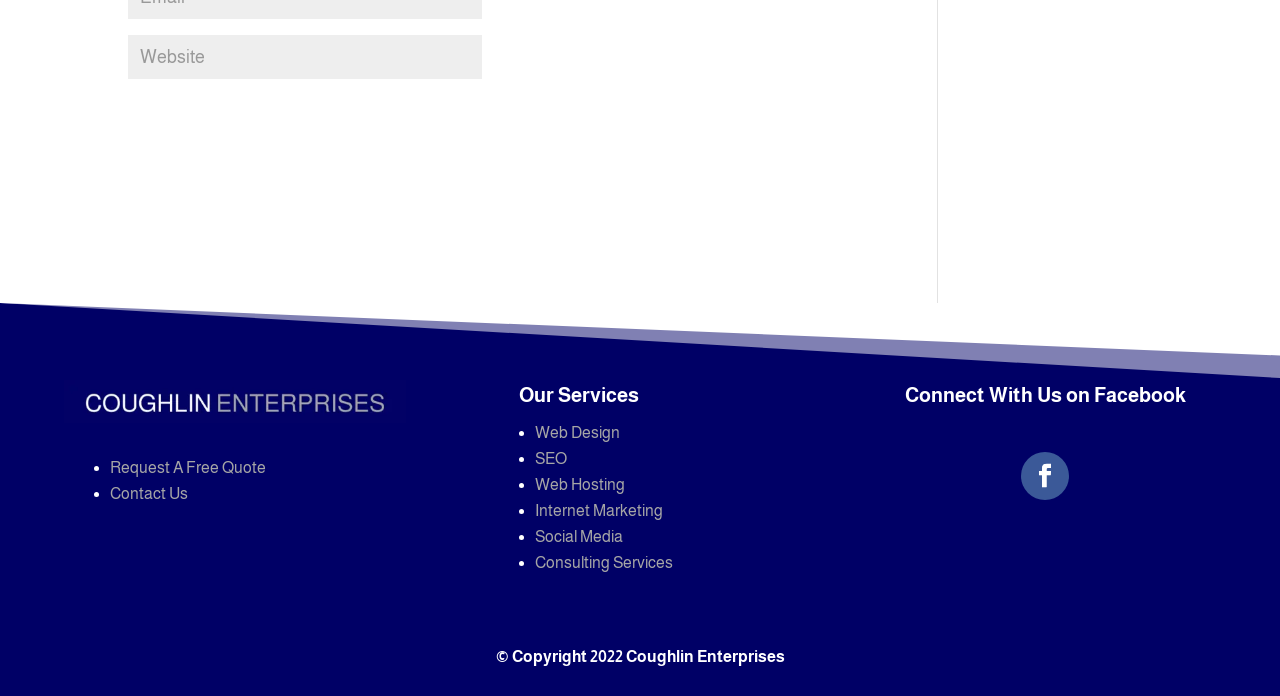Provide a brief response using a word or short phrase to this question:
What is the copyright year of the webpage?

2022